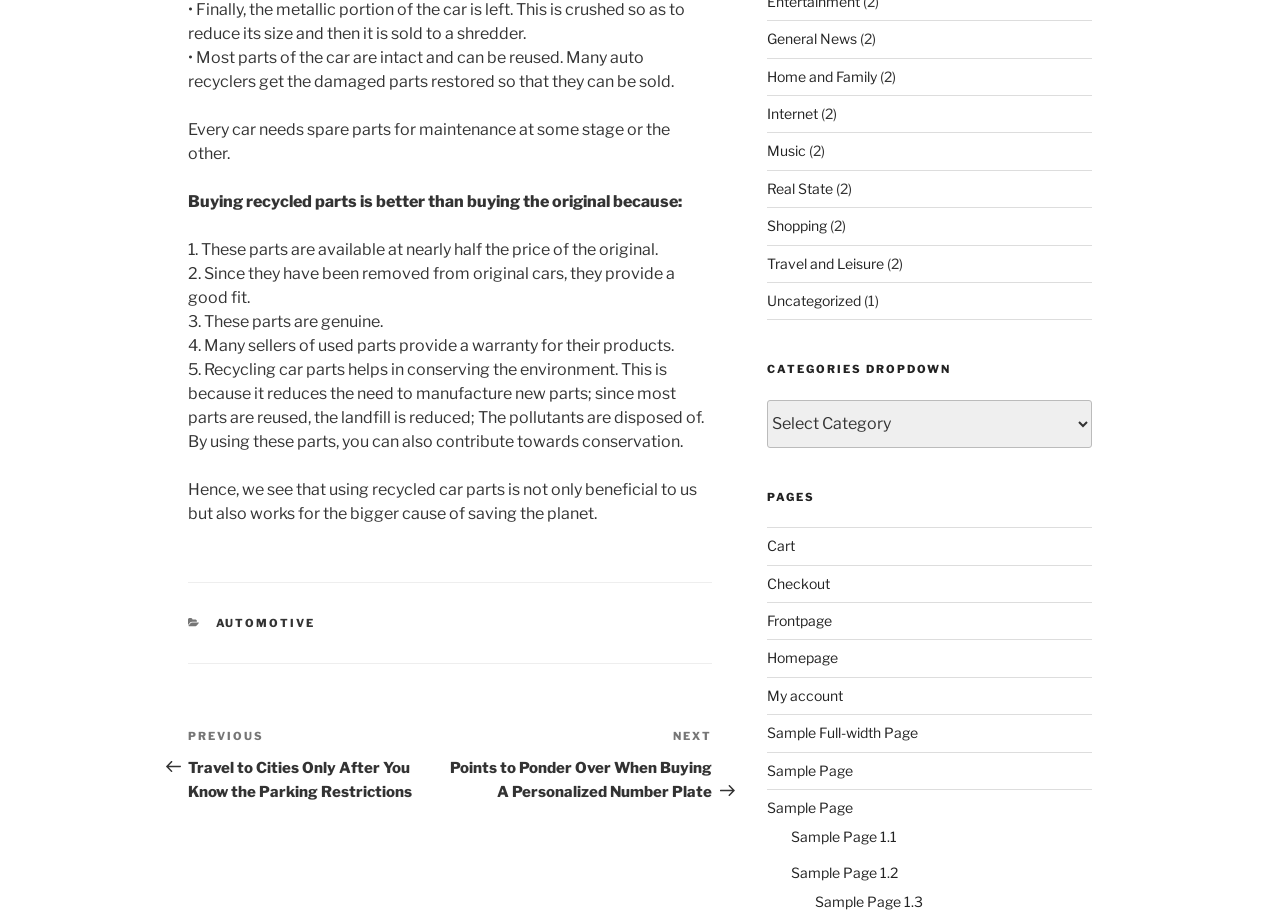Pinpoint the bounding box coordinates of the area that should be clicked to complete the following instruction: "Read news about Chevrolet India". The coordinates must be given as four float numbers between 0 and 1, i.e., [left, top, right, bottom].

None